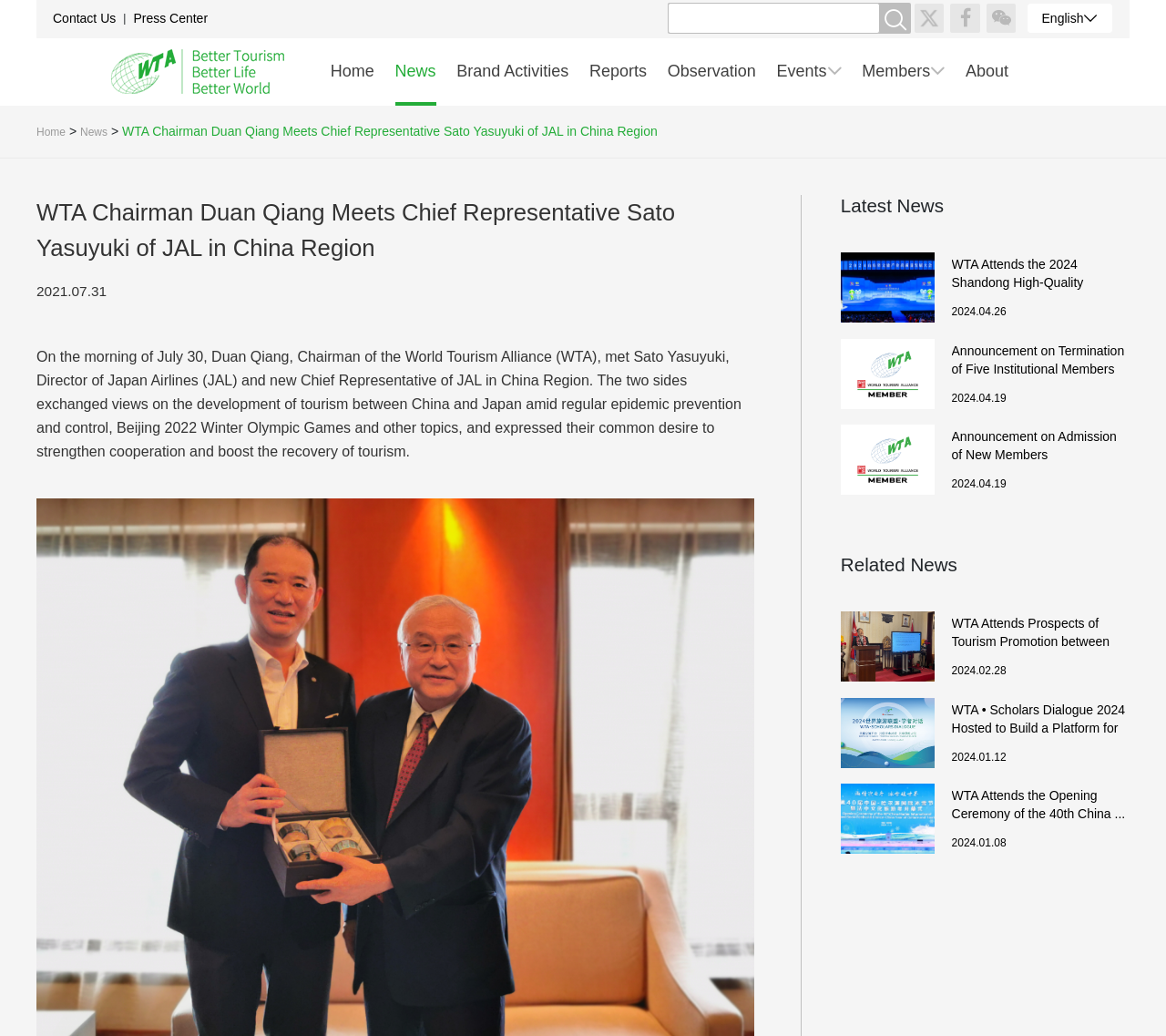Can you extract the headline from the webpage for me?

WTA Chairman Duan Qiang Meets Chief Representative Sato Yasuyuki of JAL in China Region